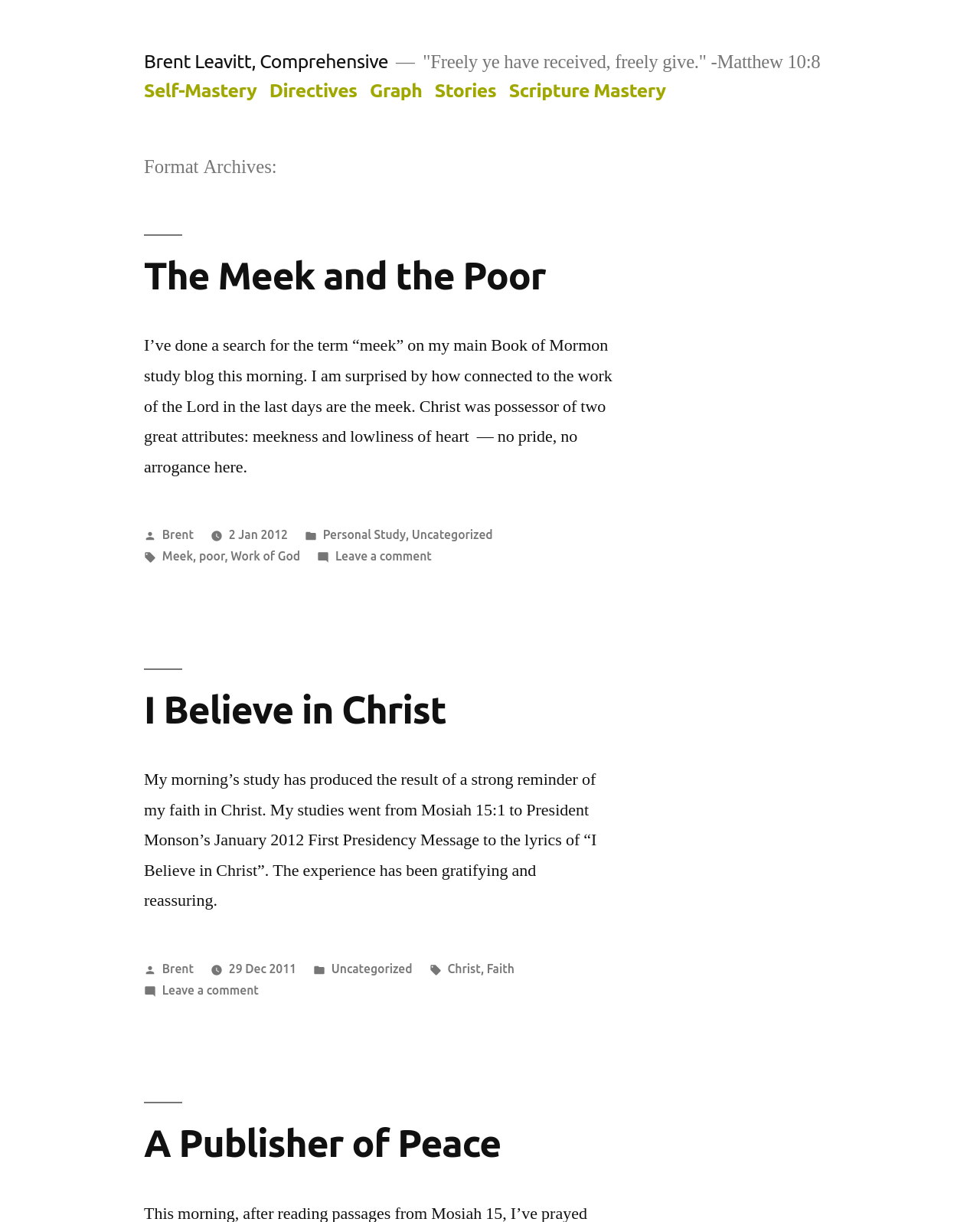Can you pinpoint the bounding box coordinates for the clickable element required for this instruction: "Leave a comment on 'The Meek and the Poor'"? The coordinates should be four float numbers between 0 and 1, i.e., [left, top, right, bottom].

[0.342, 0.45, 0.441, 0.461]